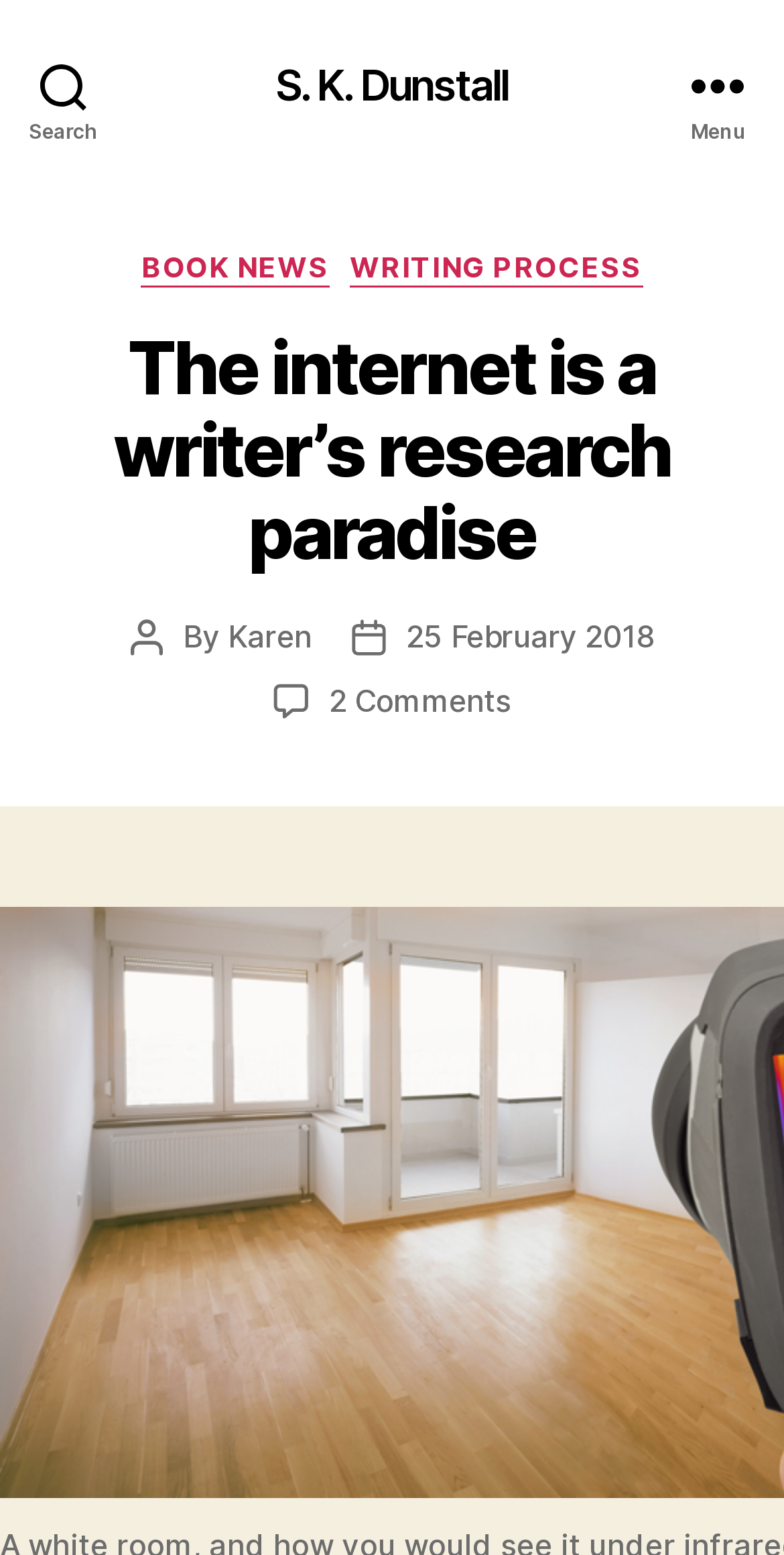Use a single word or phrase to answer the question: What is the name of the writer mentioned in the article?

S. K. Dunstall